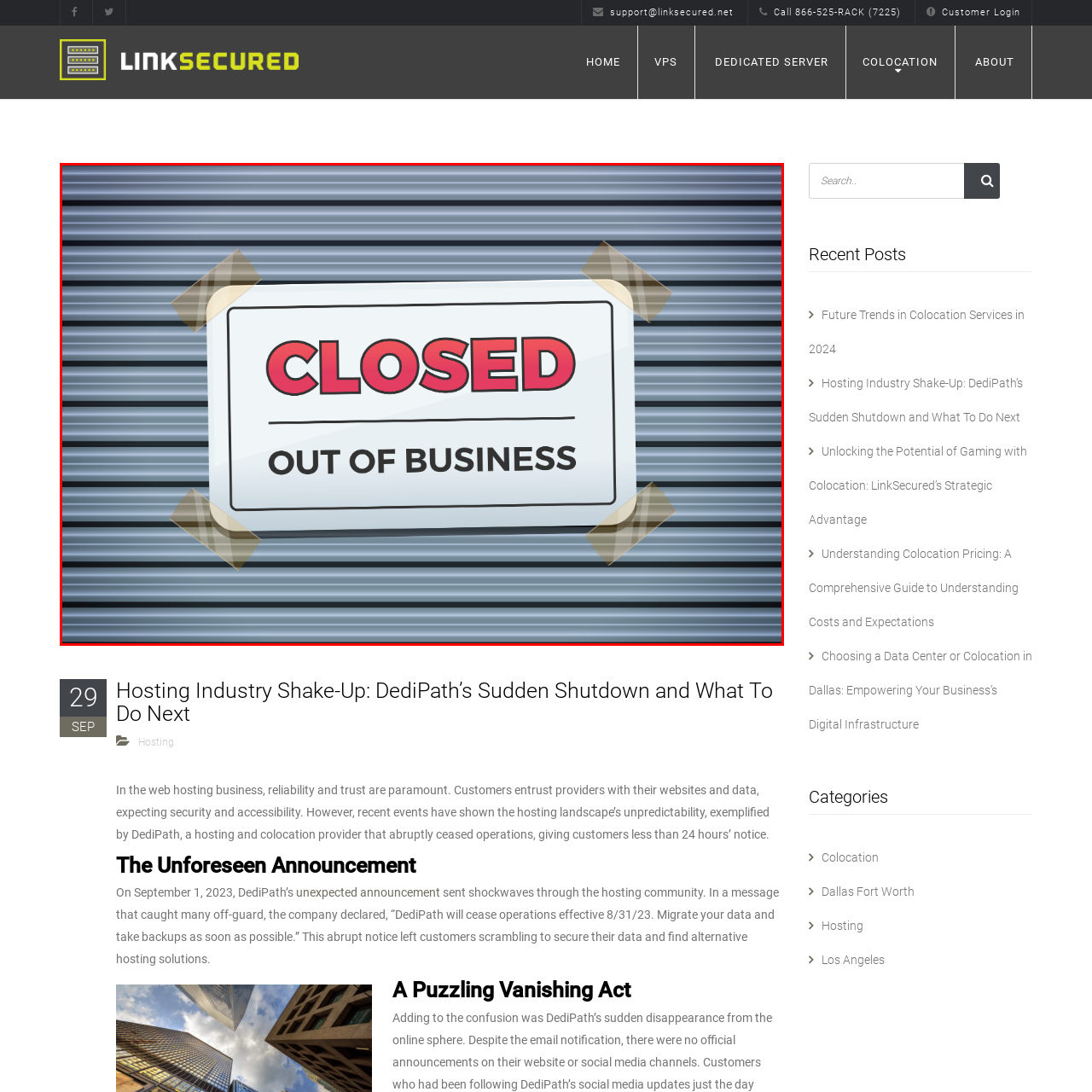What is the material of the backdrop?
Check the content within the red bounding box and give a brief answer in one word or a short phrase.

Corrugated metal